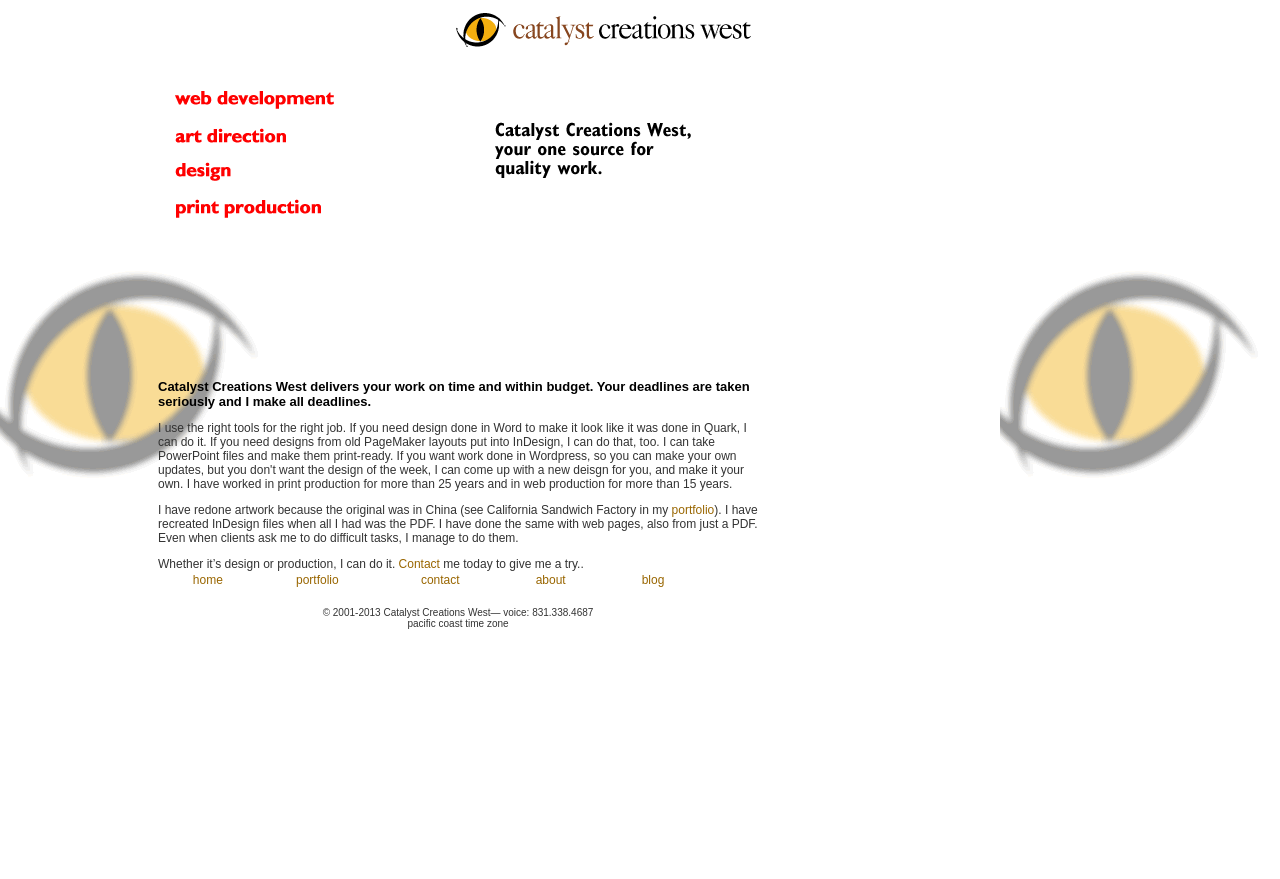Please provide the bounding box coordinates for the element that needs to be clicked to perform the instruction: "Contact Catalyst Creations West". The coordinates must consist of four float numbers between 0 and 1, formatted as [left, top, right, bottom].

[0.311, 0.634, 0.344, 0.65]